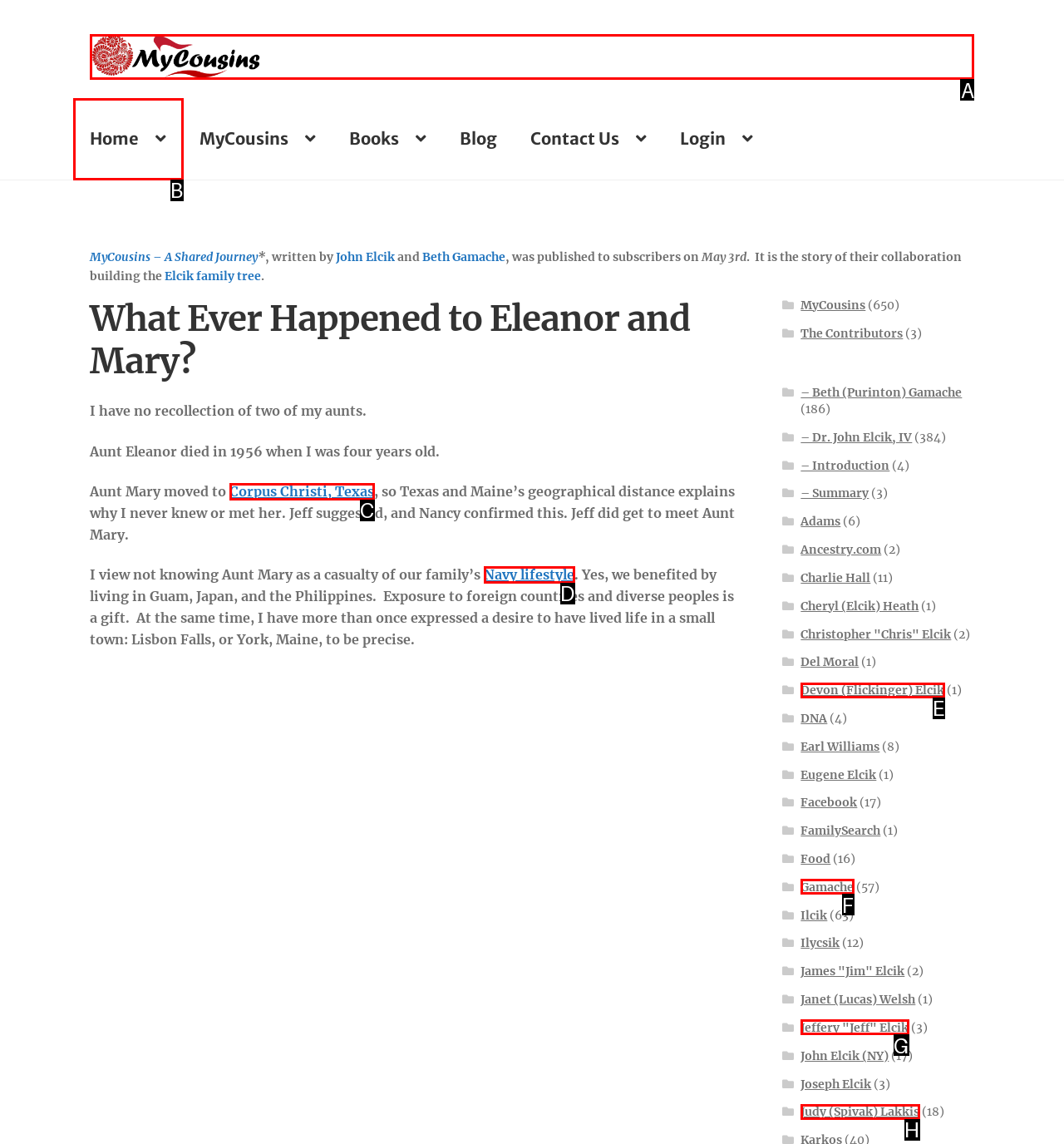Select the letter of the UI element you need to click to complete this task: Click on the 'Home' link.

B